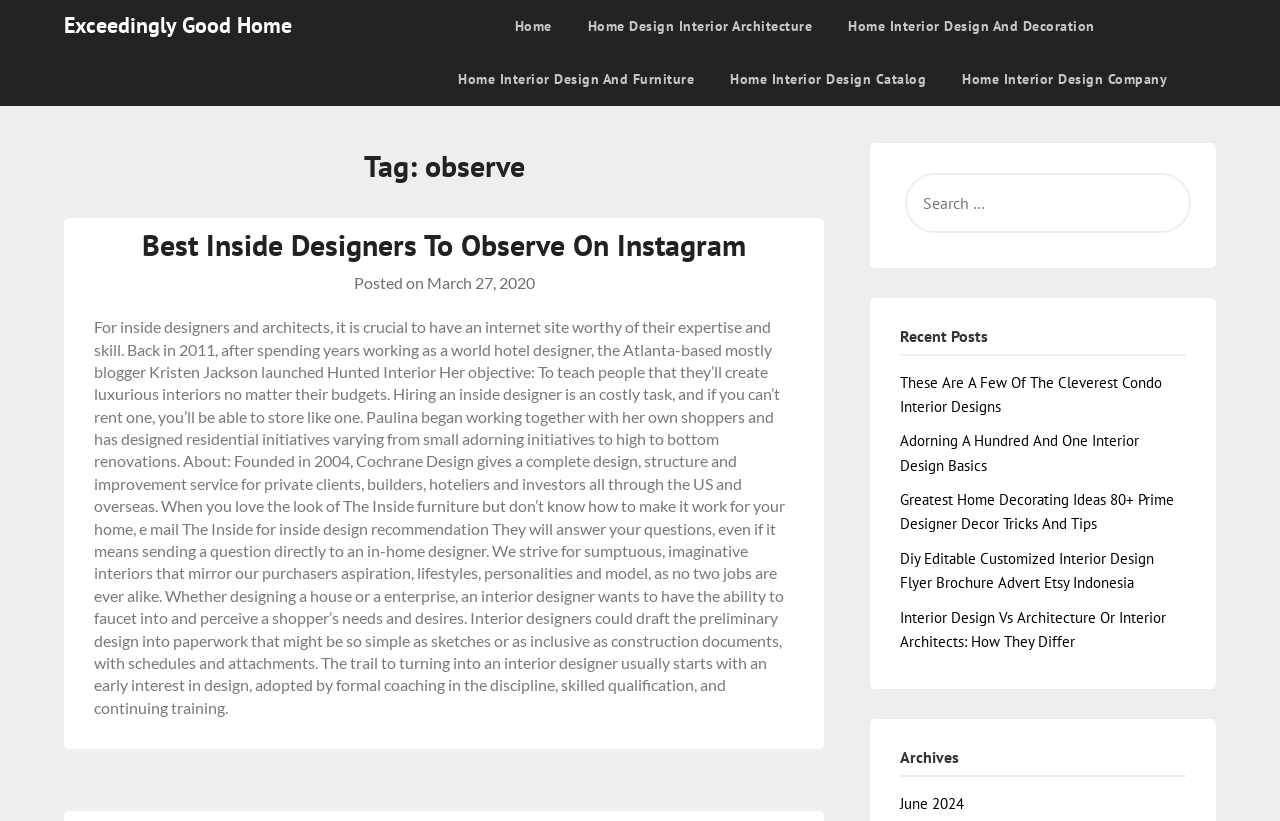What is the purpose of the 'Search' box?
We need a detailed and exhaustive answer to the question. Please elaborate.

The 'Search' box is located at the bottom of the webpage, and it allows users to search for specific keywords or topics within the website. This suggests that the website has a large collection of articles and content related to interior design, and the search function enables users to quickly find relevant information.